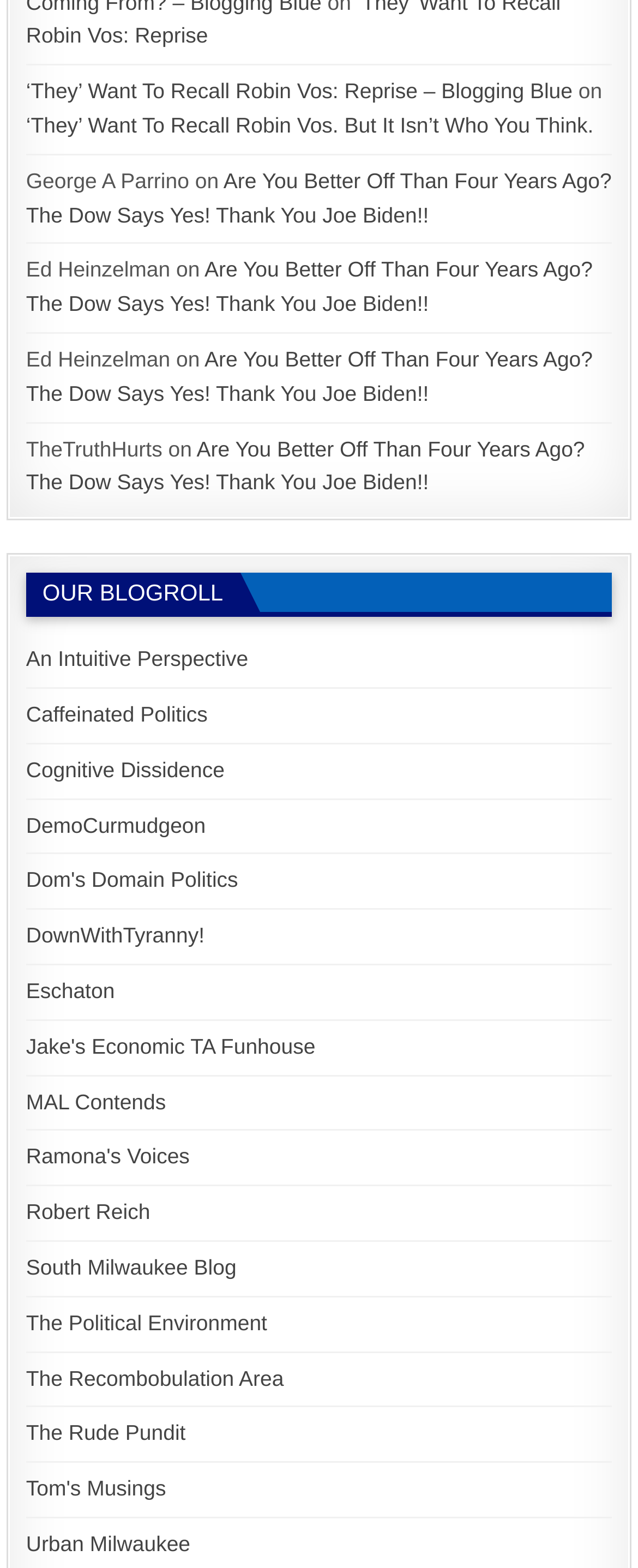Identify the bounding box coordinates of the clickable section necessary to follow the following instruction: "Visit 'An Intuitive Perspective'". The coordinates should be presented as four float numbers from 0 to 1, i.e., [left, top, right, bottom].

[0.041, 0.412, 0.389, 0.428]